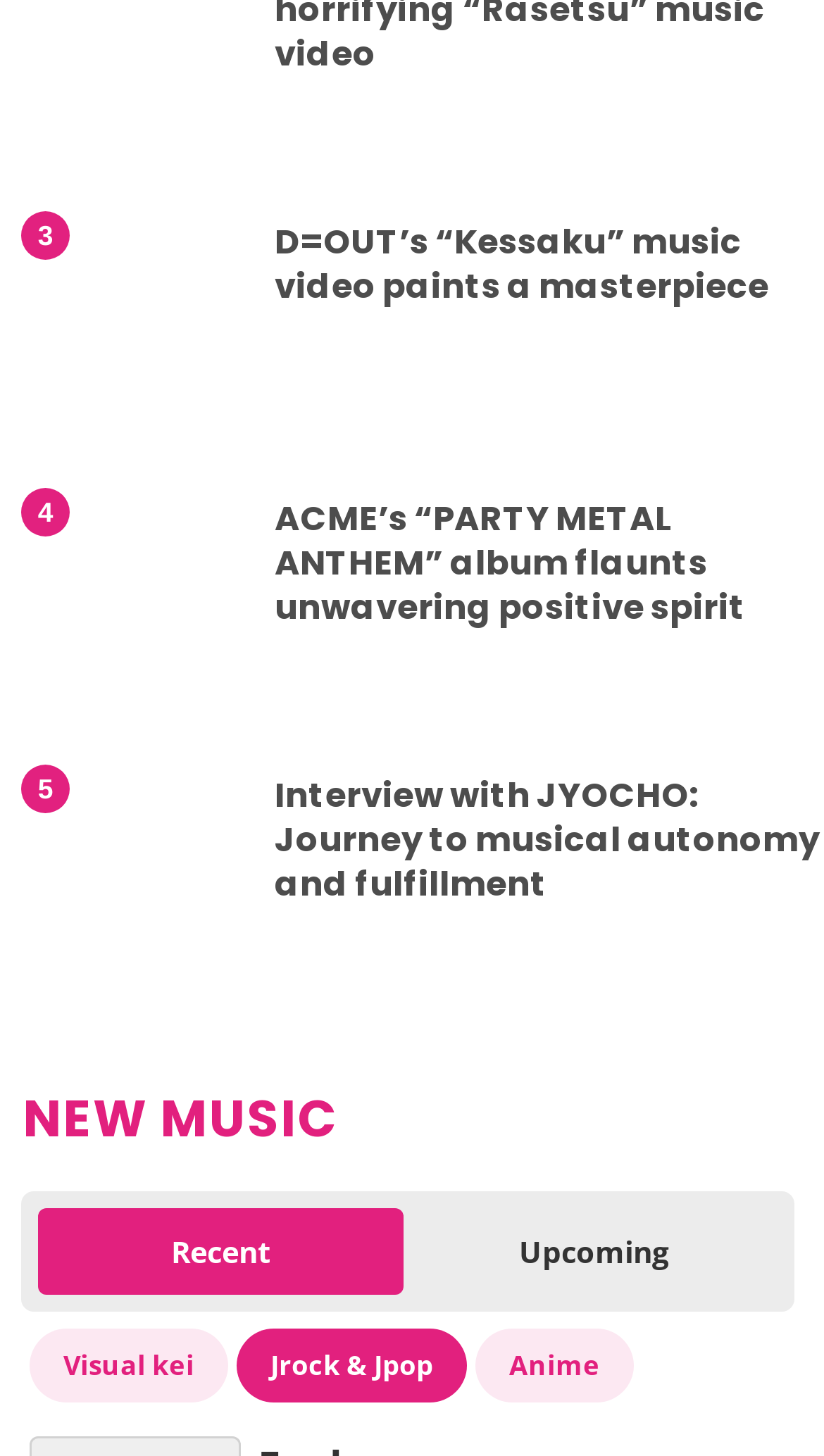Identify the bounding box coordinates of the clickable region to carry out the given instruction: "Read about Torikabuto's music video".

[0.026, 0.1, 0.333, 0.128]